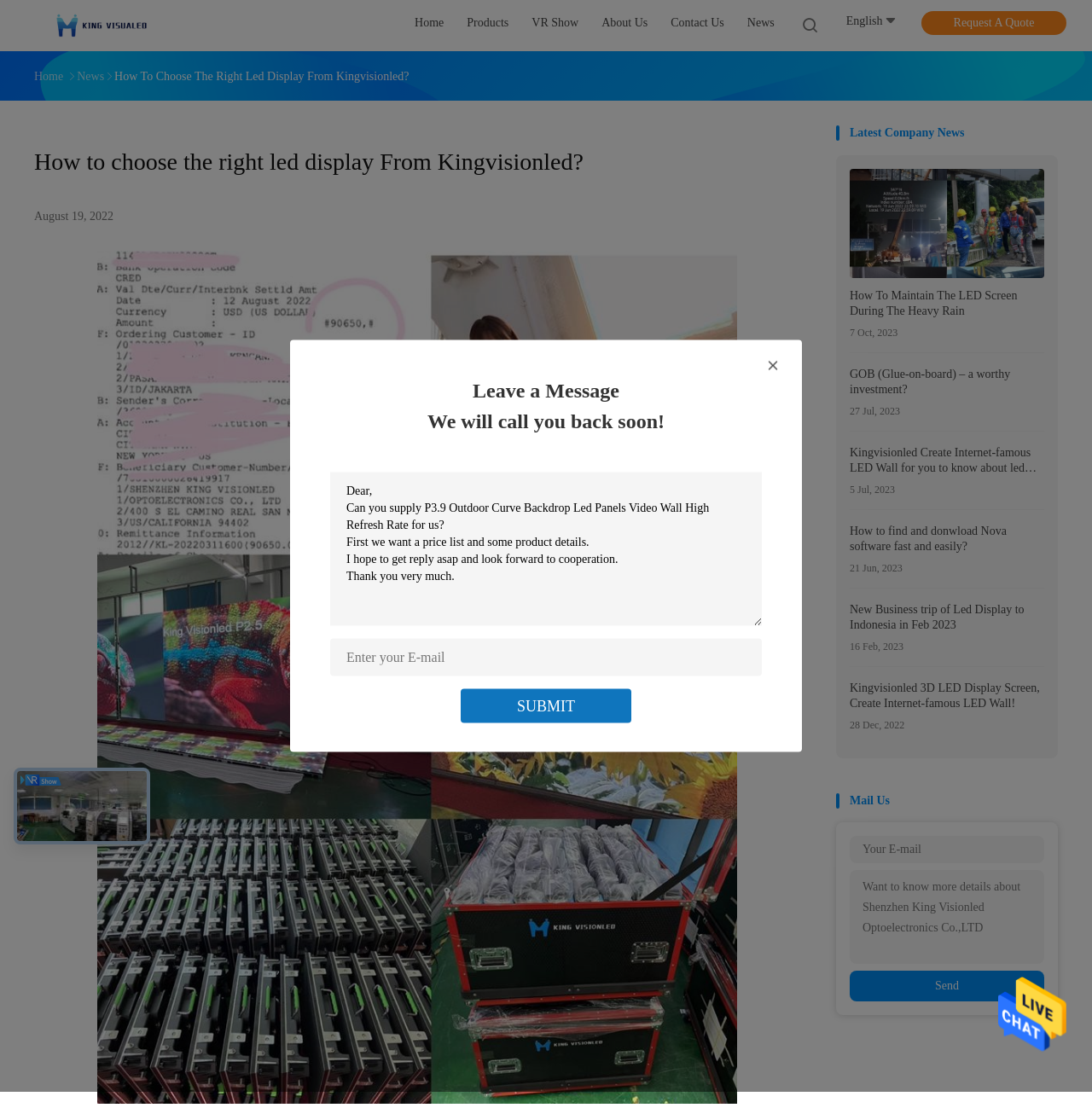Could you indicate the bounding box coordinates of the region to click in order to complete this instruction: "Click the 'Latest company news about How to choose the right led display From Kingvisionled?' link".

[0.089, 0.985, 0.675, 0.998]